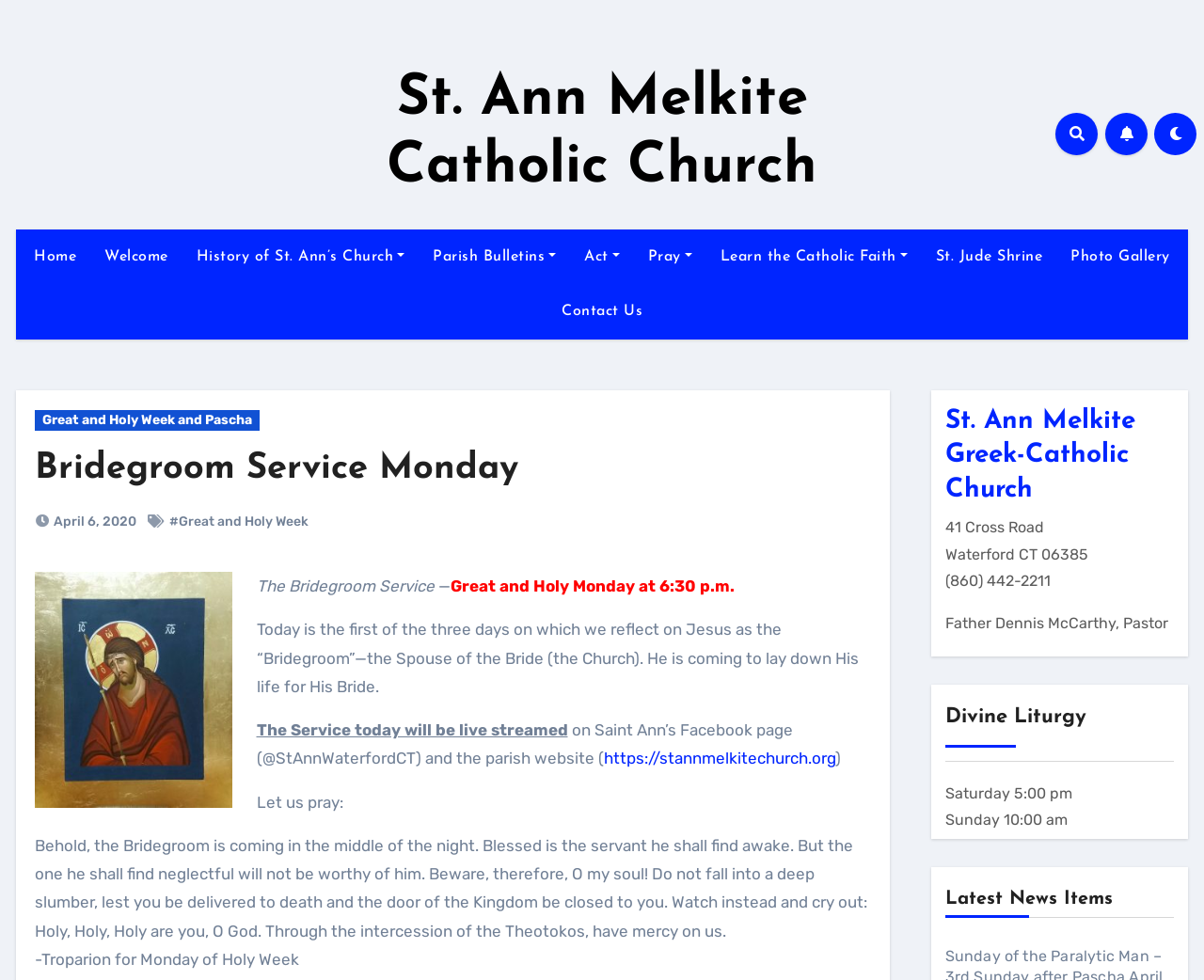Locate the bounding box coordinates of the element that should be clicked to execute the following instruction: "Contact the church".

[0.455, 0.29, 0.545, 0.346]